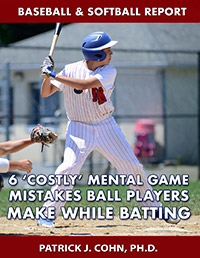Please give a succinct answer using a single word or phrase:
What is the player doing in the image?

Swinging